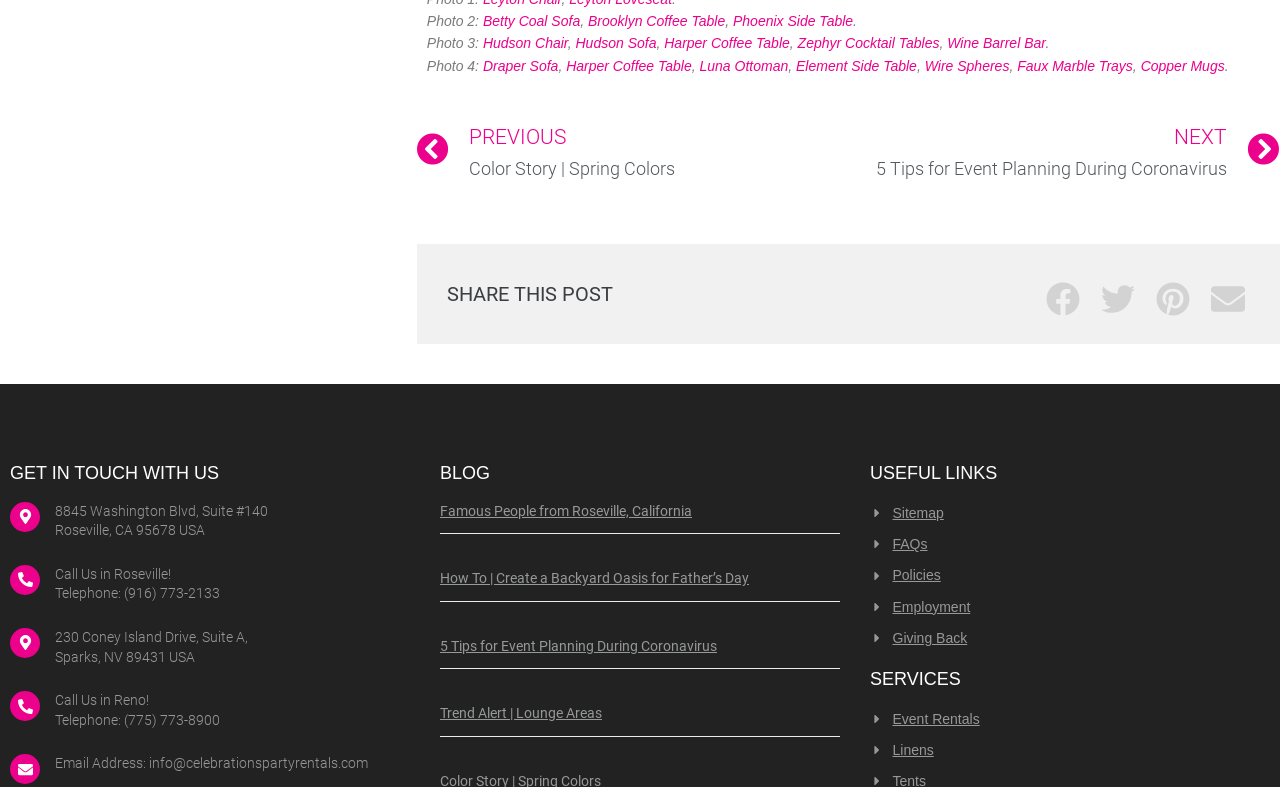Please provide a comprehensive response to the question based on the details in the image: What is the phone number of the Roseville office?

The phone number of the Roseville office is linked as '(916) 773-2133' with bounding box coordinates [0.097, 0.744, 0.172, 0.764]. This is located under the 'Call Us in Roseville!' section.